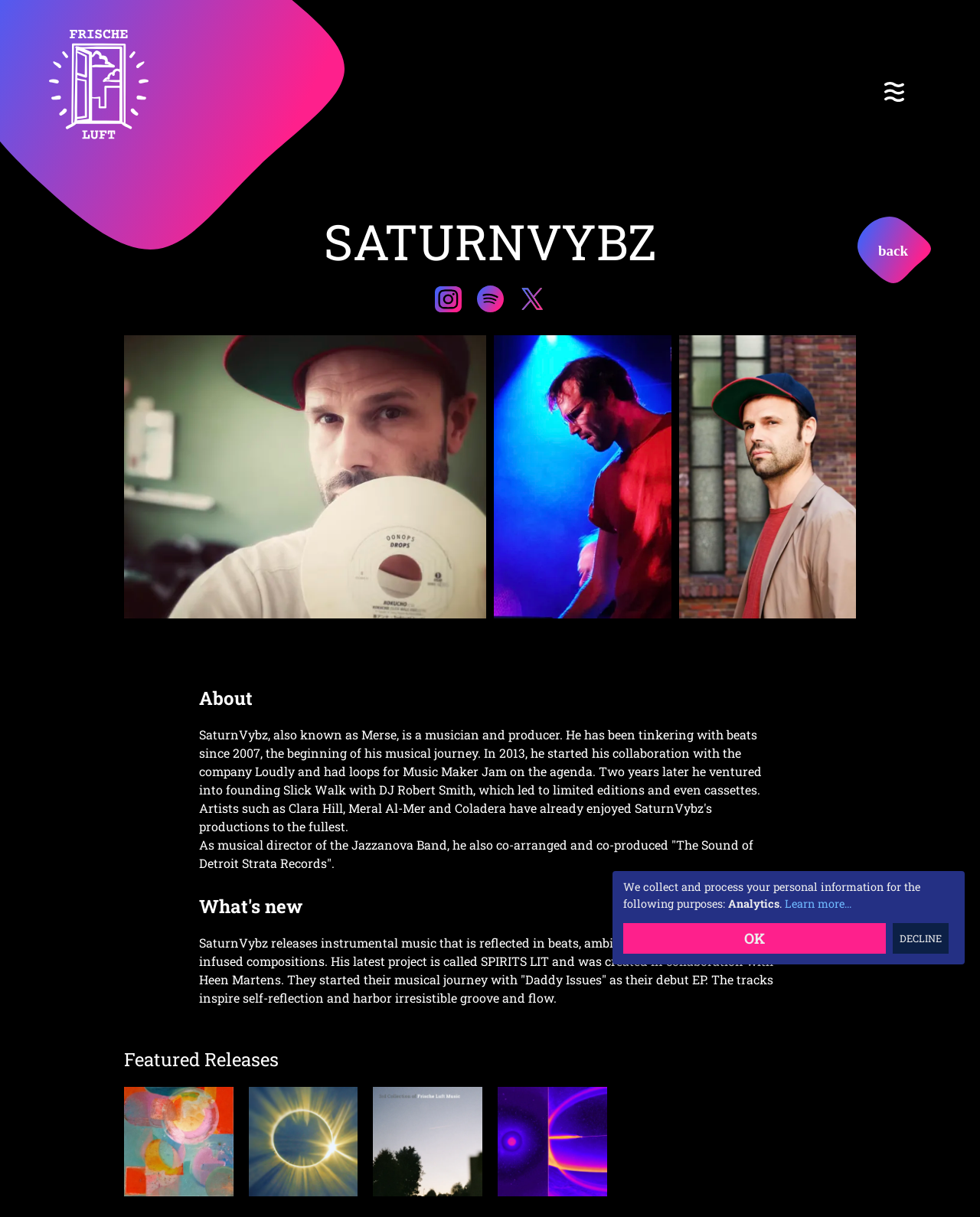Locate the bounding box of the user interface element based on this description: "Gaslit // Magnetic Poetry".

[0.127, 0.893, 0.238, 0.983]